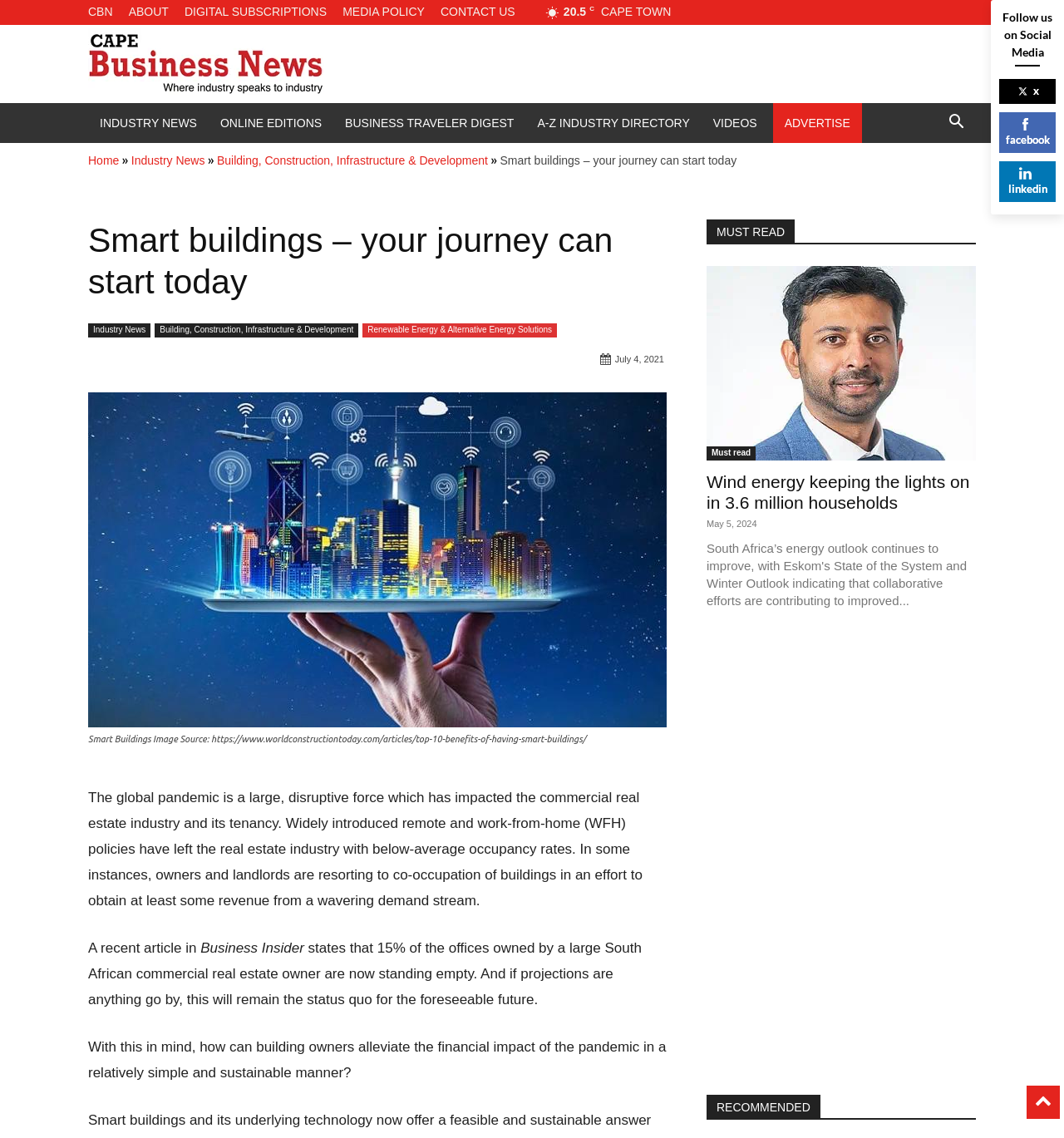Based on the element description "Building, Construction, Infrastructure & Development", predict the bounding box coordinates of the UI element.

[0.146, 0.284, 0.337, 0.297]